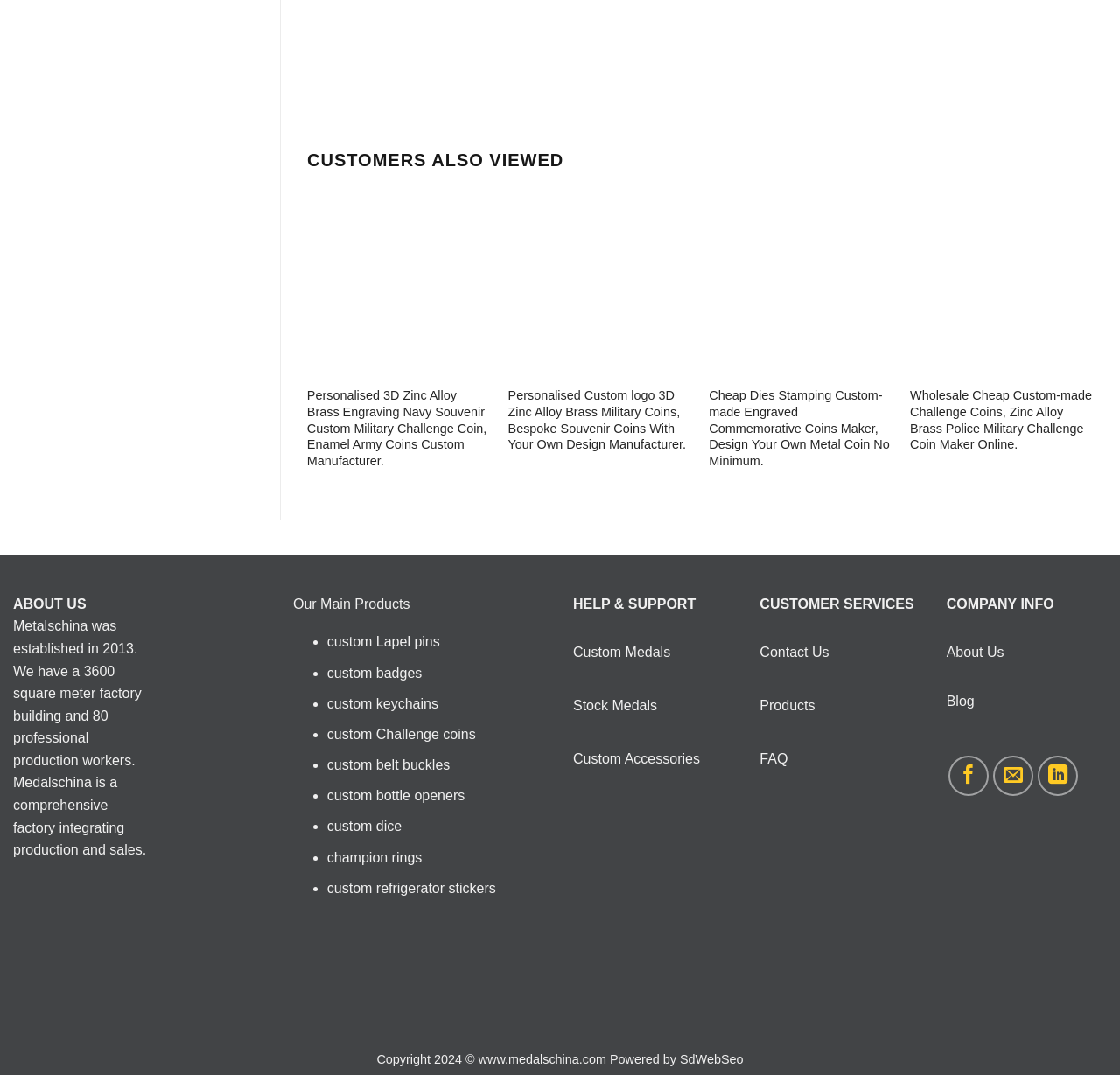Please respond to the question using a single word or phrase:
What is the material used for custom military challenge coins?

Zinc Alloy Brass